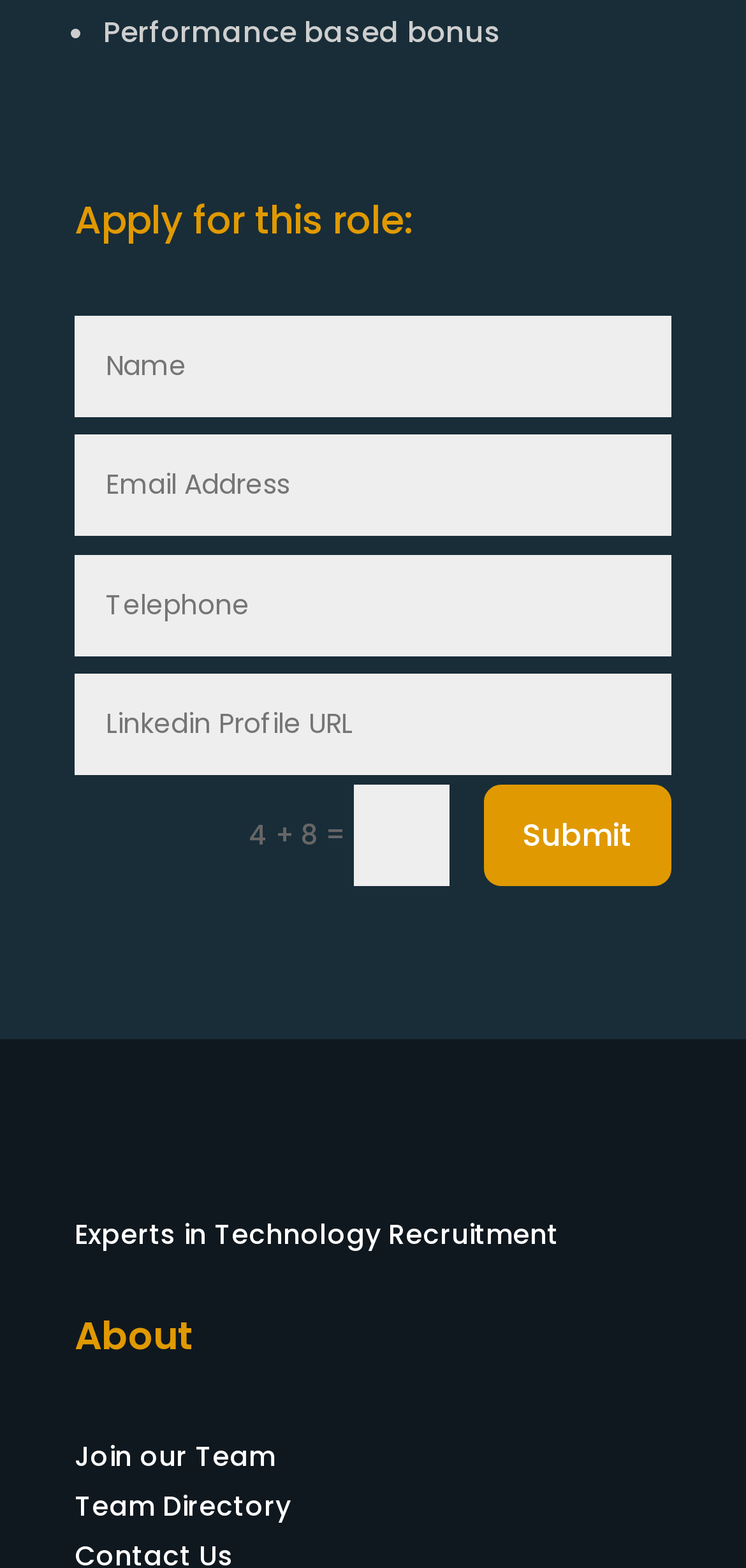Identify the bounding box coordinates of the specific part of the webpage to click to complete this instruction: "View team directory".

[0.1, 0.948, 0.39, 0.973]